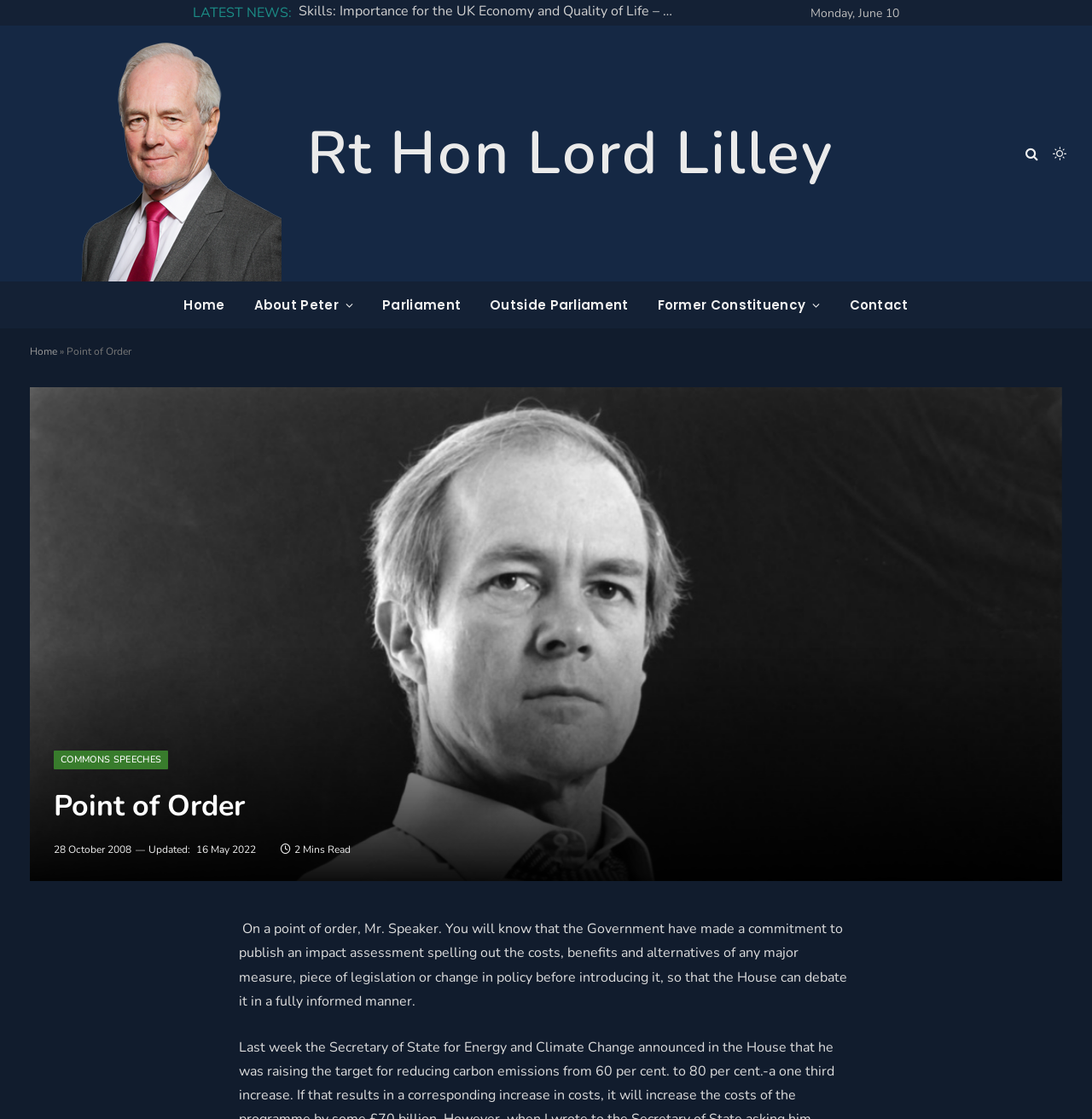Provide a brief response to the question using a single word or phrase: 
What is the name of the person profiled in the black and white image?

Peter Lilley